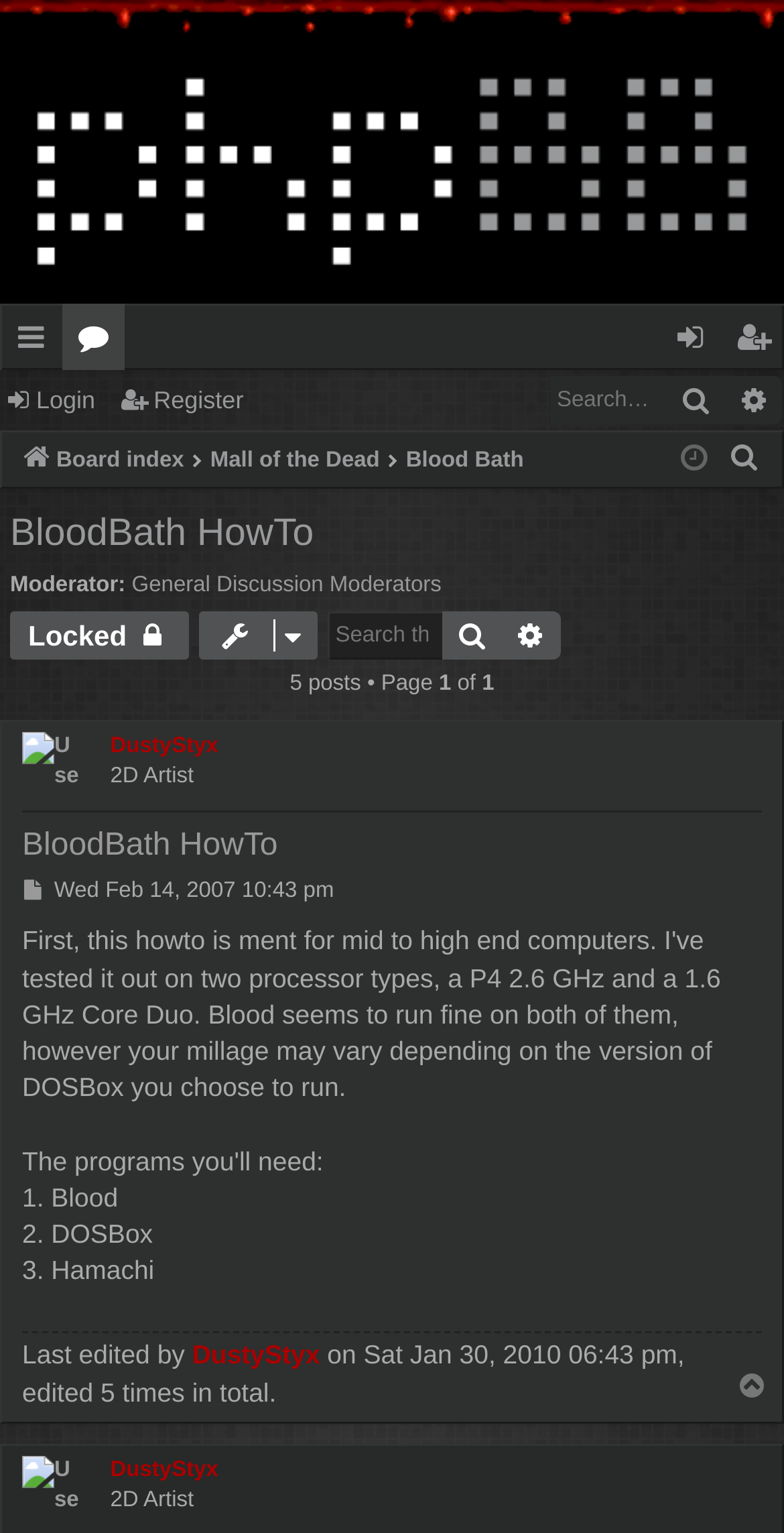Give a detailed overview of the webpage's appearance and contents.

The webpage is a forum discussion page titled "BloodBath HowTo" on the "Transfusion Forums" website. At the top, there is a logo image and a link to the "Transfusion Forums" homepage. Below the logo, there are several navigation links, including "Quick links", "Forums", and a vertical menu with options to "Login" or "Register".

On the left side, there is a horizontal menu bar with links to "Board index", "Mall of the Dead", "Blood Bath", and a search option. Above the main content area, there is a heading that reads "BloodBath HowTo" and a link to the same title.

The main content area is divided into several sections. At the top, there is a moderator's information section with a link to the moderator's profile. Below that, there is a topic tools section with a search box and a link to "Advanced search". 

The main discussion area lists five posts, with each post displaying the user's avatar, username, and post content. The posts are numbered, and each post has a timestamp and an option to edit or delete the post. There is also a "Top" link at the bottom of the page, which likely takes the user back to the top of the page.

Throughout the page, there are several search boxes and links to "Advanced search", indicating that the page is focused on searching and discussing topics related to the "BloodBath HowTo" title.